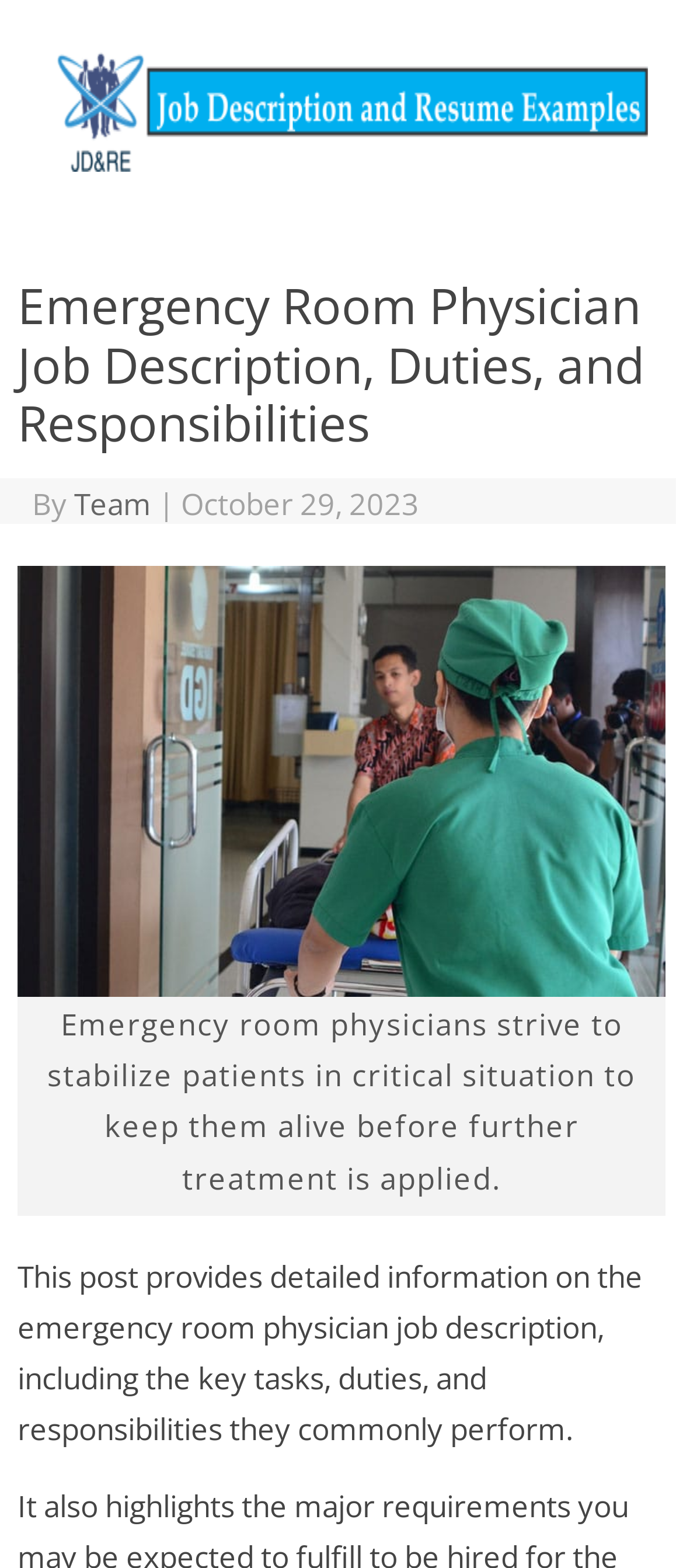Answer the following in one word or a short phrase: 
What is the date of the latest article?

October 29, 2023